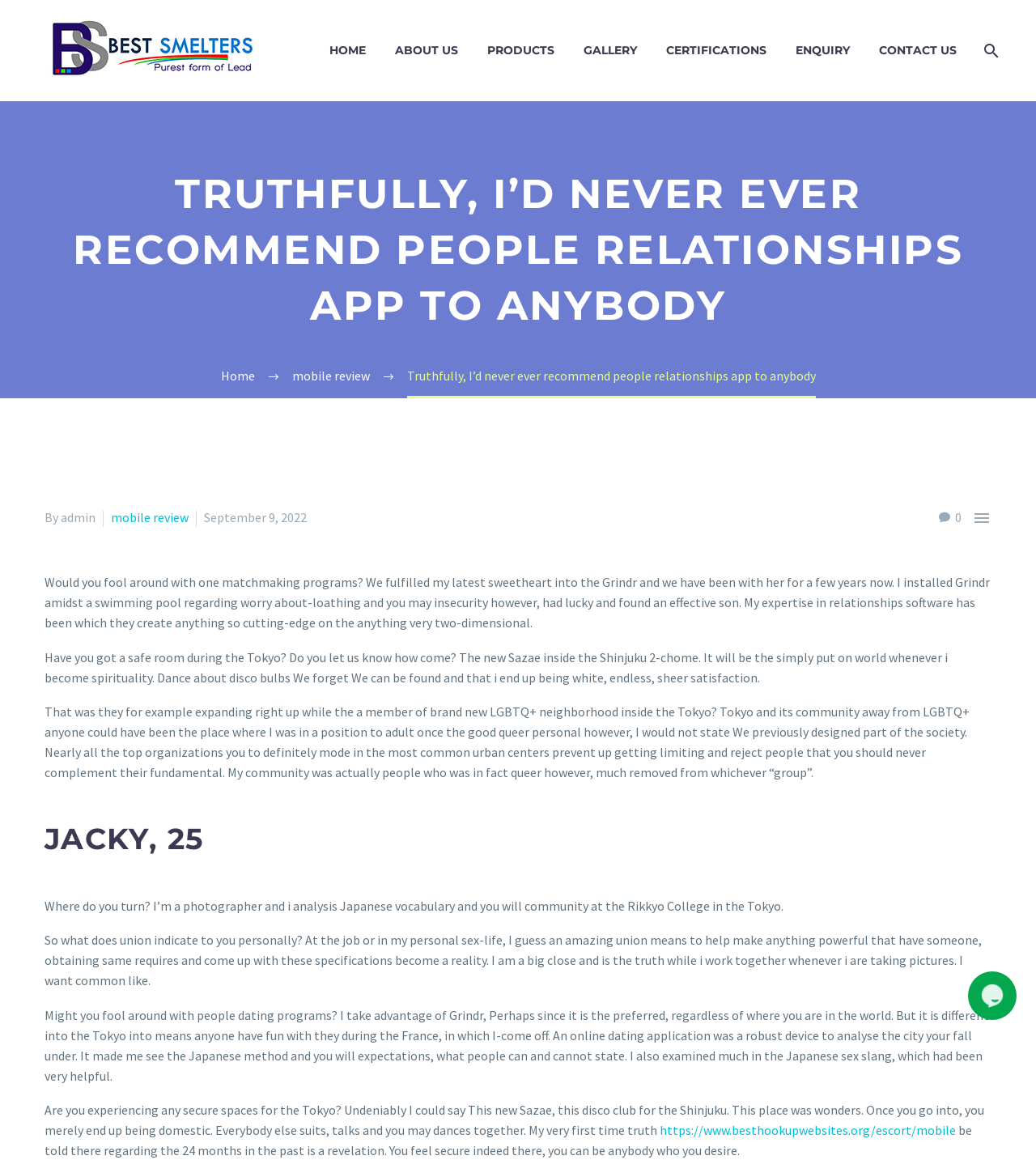Answer the question with a single word or phrase: 
What is the name of the website?

BEST SMELTERS